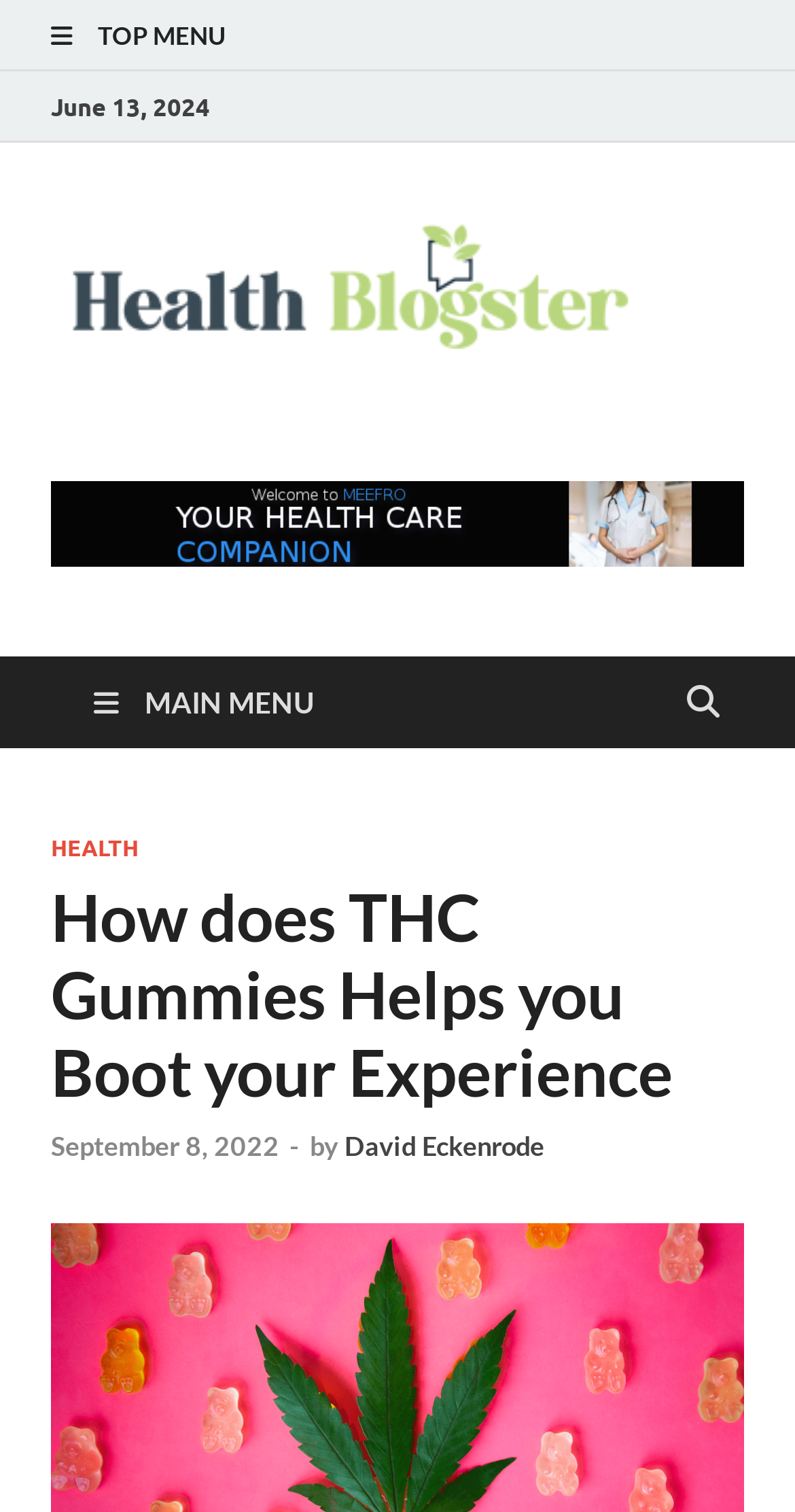Please find the bounding box for the UI component described as follows: "Privacy Statement".

None